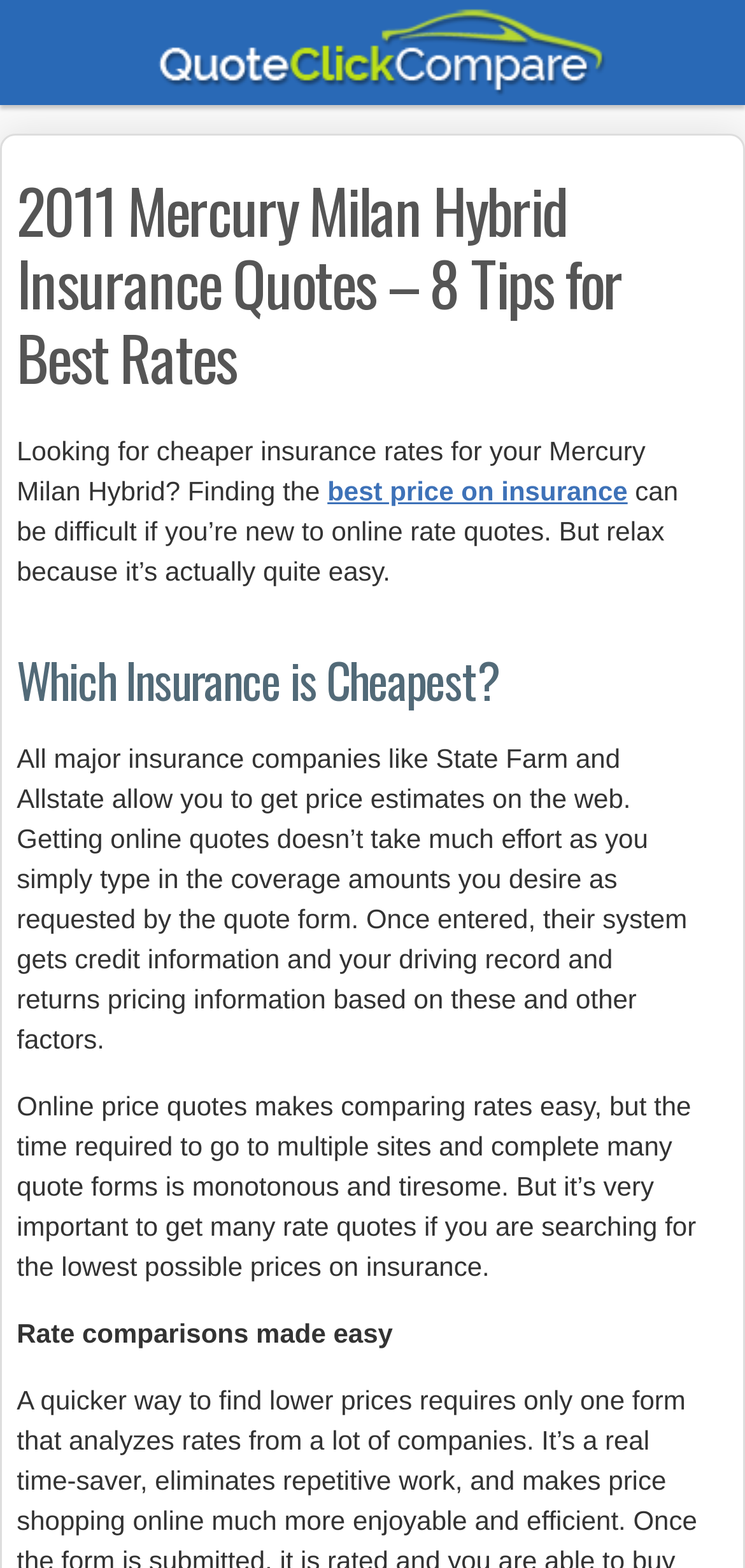Produce a meticulous description of the webpage.

The webpage is about finding the best insurance quotes for a 2011 Mercury Milan Hybrid. At the top of the page, there is a link to "QuoteClickCompare.com" accompanied by an image with the same name, taking up almost the entire width of the page. Below this, there is a heading that reads "2011 Mercury Milan Hybrid Insurance Quotes – 8 Tips for Best Rates", which spans most of the page's width.

The main content of the page starts with a paragraph of text that asks if the user is looking for cheaper insurance rates for their Mercury Milan Hybrid. This paragraph is followed by a link to find the "best price on insurance" and then another paragraph of text that explains how easy it is to get online rate quotes.

Further down, there is a heading that asks "Which Insurance is Cheapest?" followed by a lengthy paragraph of text that explains how major insurance companies like State Farm and Allstate allow users to get price estimates online. This paragraph is followed by another one that highlights the importance of getting many rate quotes to find the lowest possible prices on insurance.

Finally, there is a short sentence that reads "Rate comparisons made easy", positioned near the bottom of the page. Overall, the webpage provides information and guidance on finding the best insurance quotes for a 2011 Mercury Milan Hybrid.